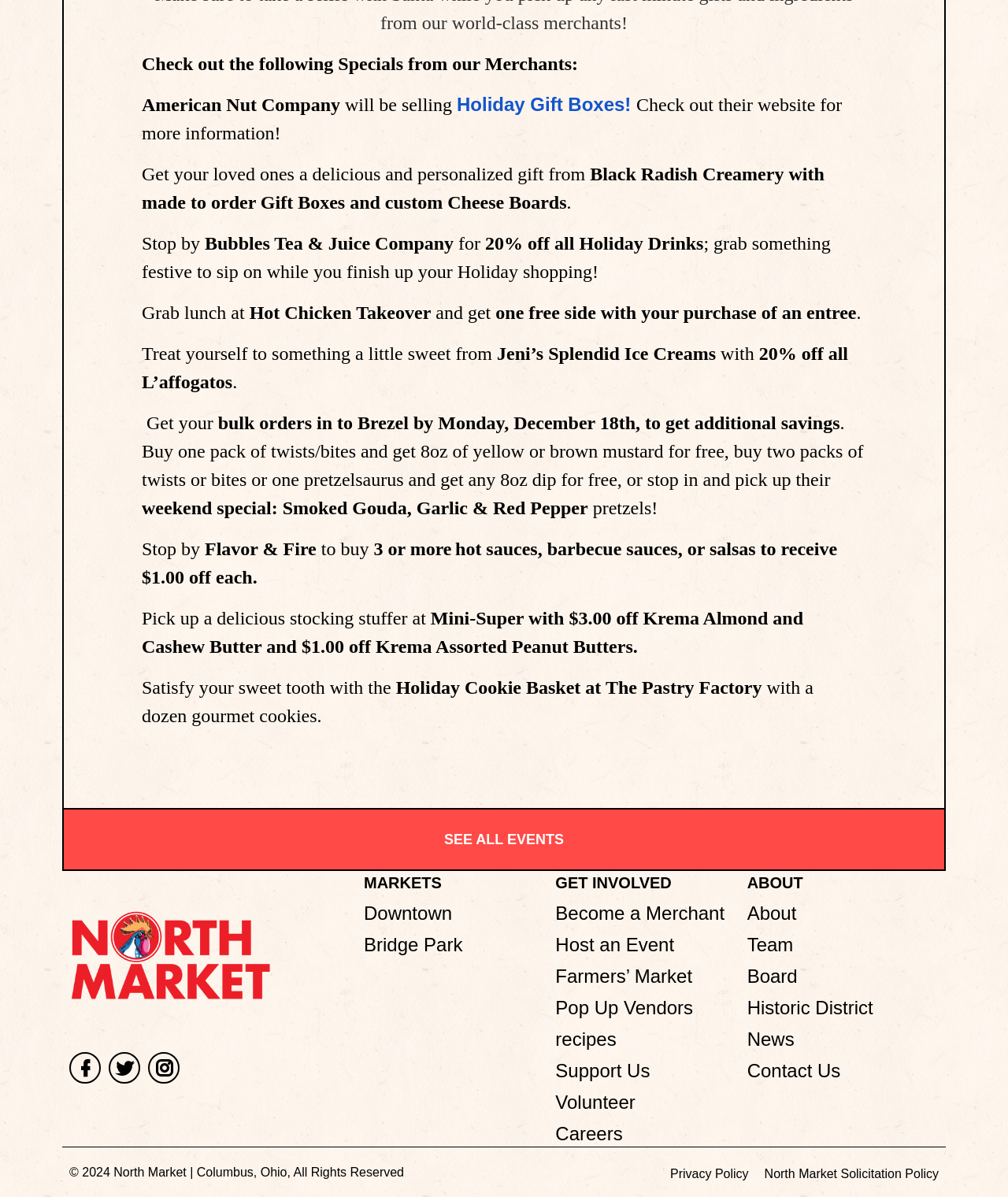Please identify the bounding box coordinates of the area that needs to be clicked to follow this instruction: "Explore the Downtown market".

[0.361, 0.754, 0.448, 0.772]